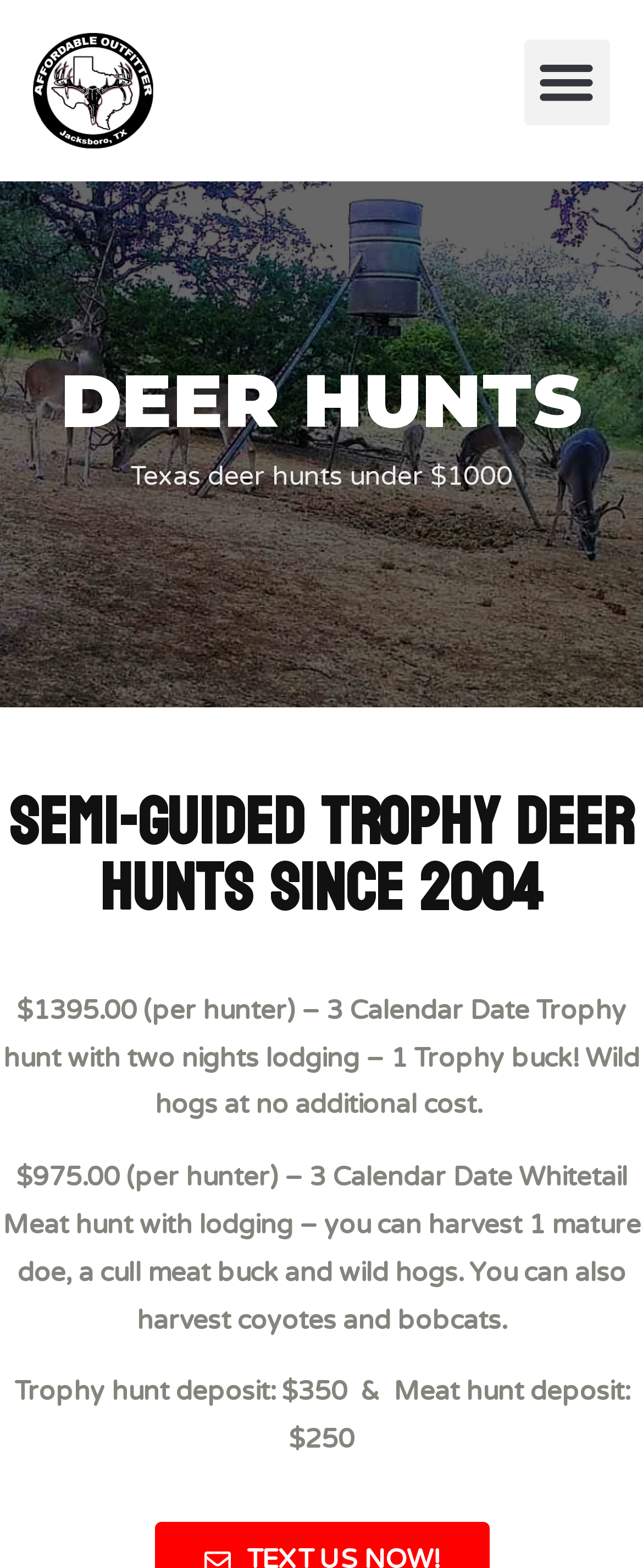Please reply to the following question using a single word or phrase: 
What is the deposit for a Meat hunt?

$250